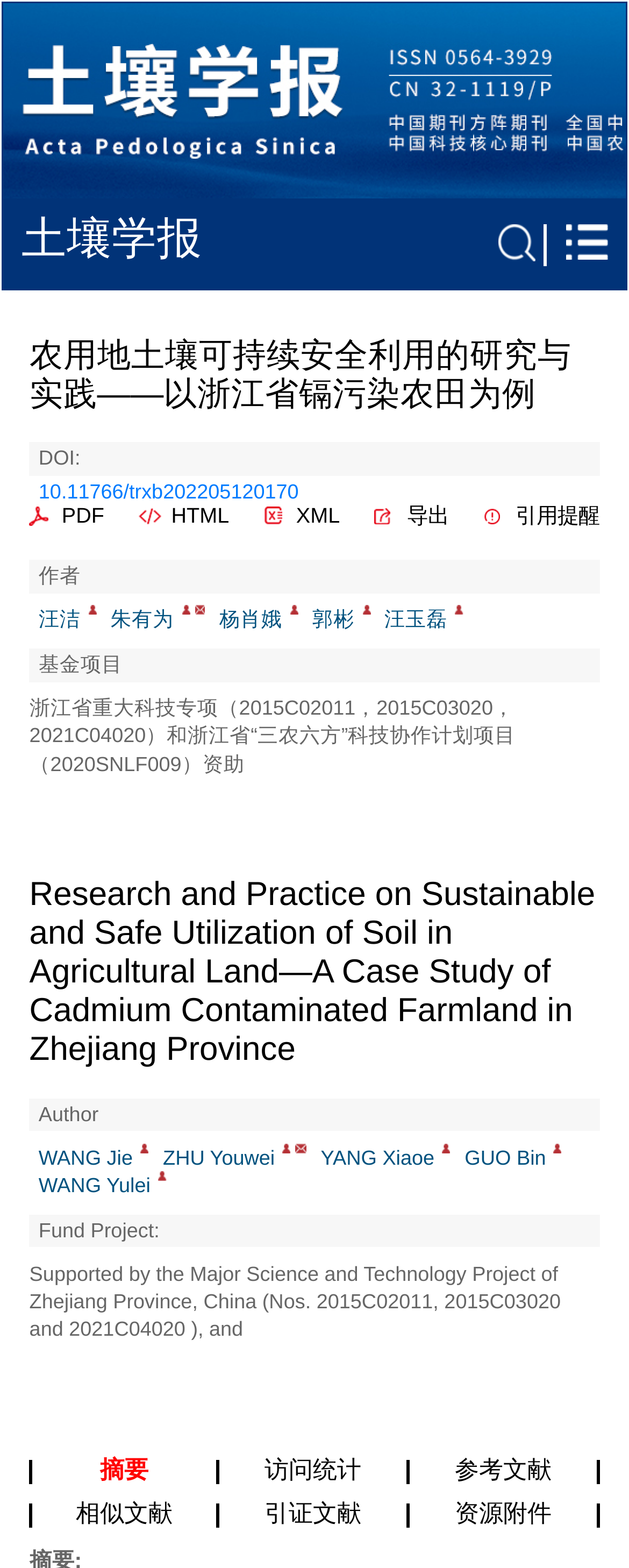Could you highlight the region that needs to be clicked to execute the instruction: "Check the fund project information"?

[0.061, 0.417, 0.195, 0.431]